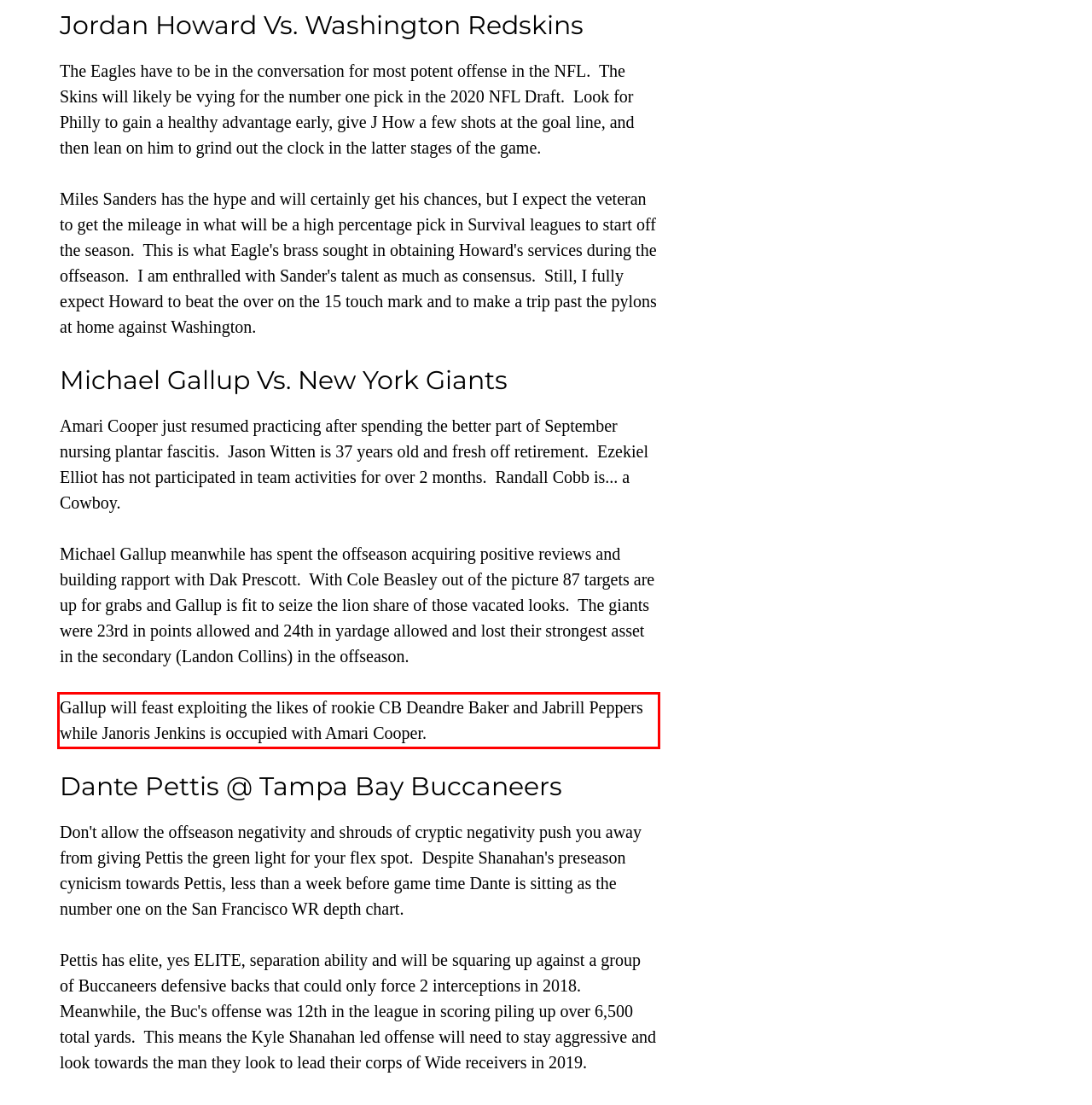Using OCR, extract the text content found within the red bounding box in the given webpage screenshot.

Gallup will feast exploiting the likes of rookie CB Deandre Baker and Jabrill Peppers while Janoris Jenkins is occupied with Amari Cooper.